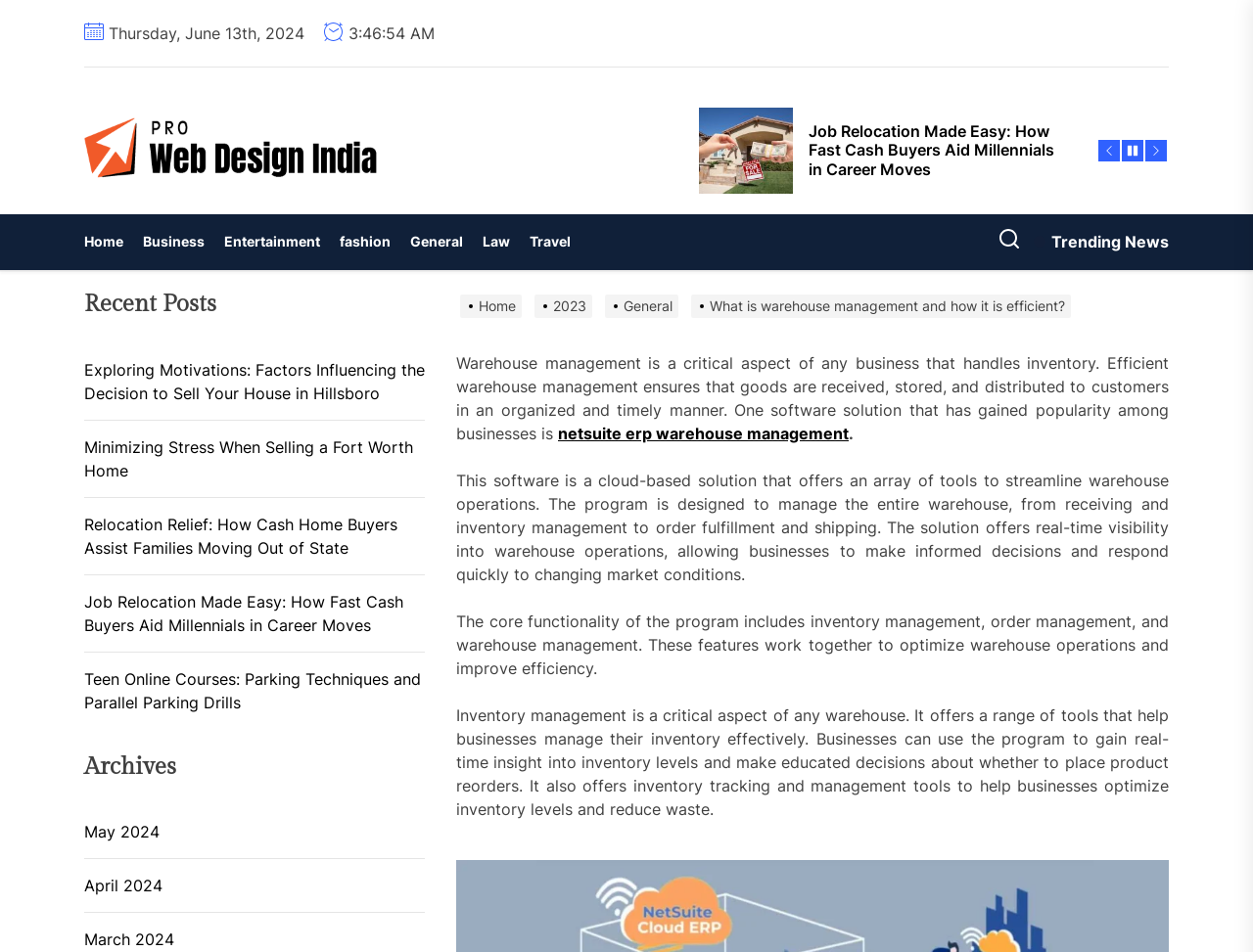Show the bounding box coordinates for the element that needs to be clicked to execute the following instruction: "Search for products". Provide the coordinates in the form of four float numbers between 0 and 1, i.e., [left, top, right, bottom].

None